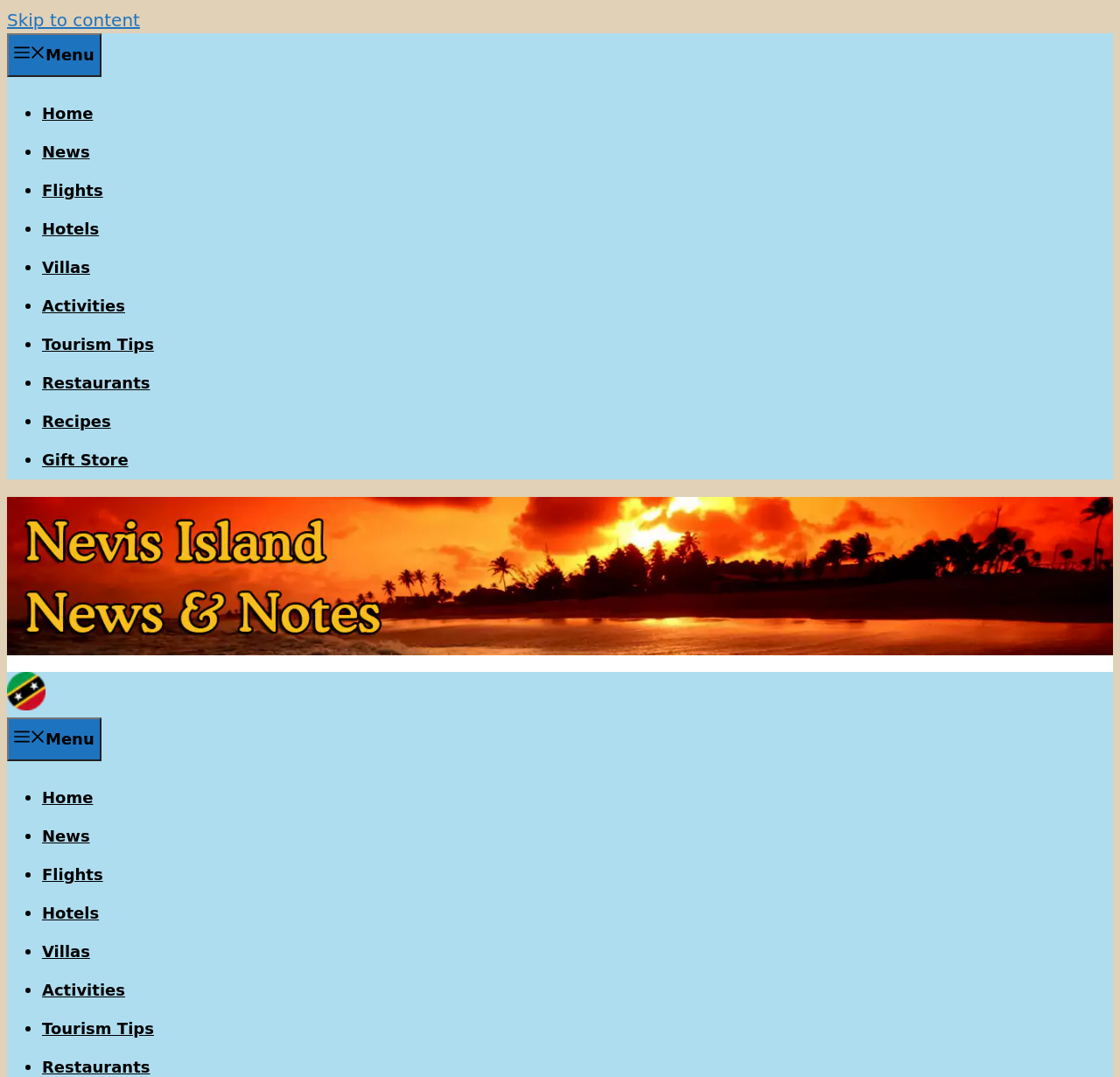Find the bounding box coordinates of the clickable element required to execute the following instruction: "View 'News'". Provide the coordinates as four float numbers between 0 and 1, i.e., [left, top, right, bottom].

[0.038, 0.132, 0.08, 0.149]